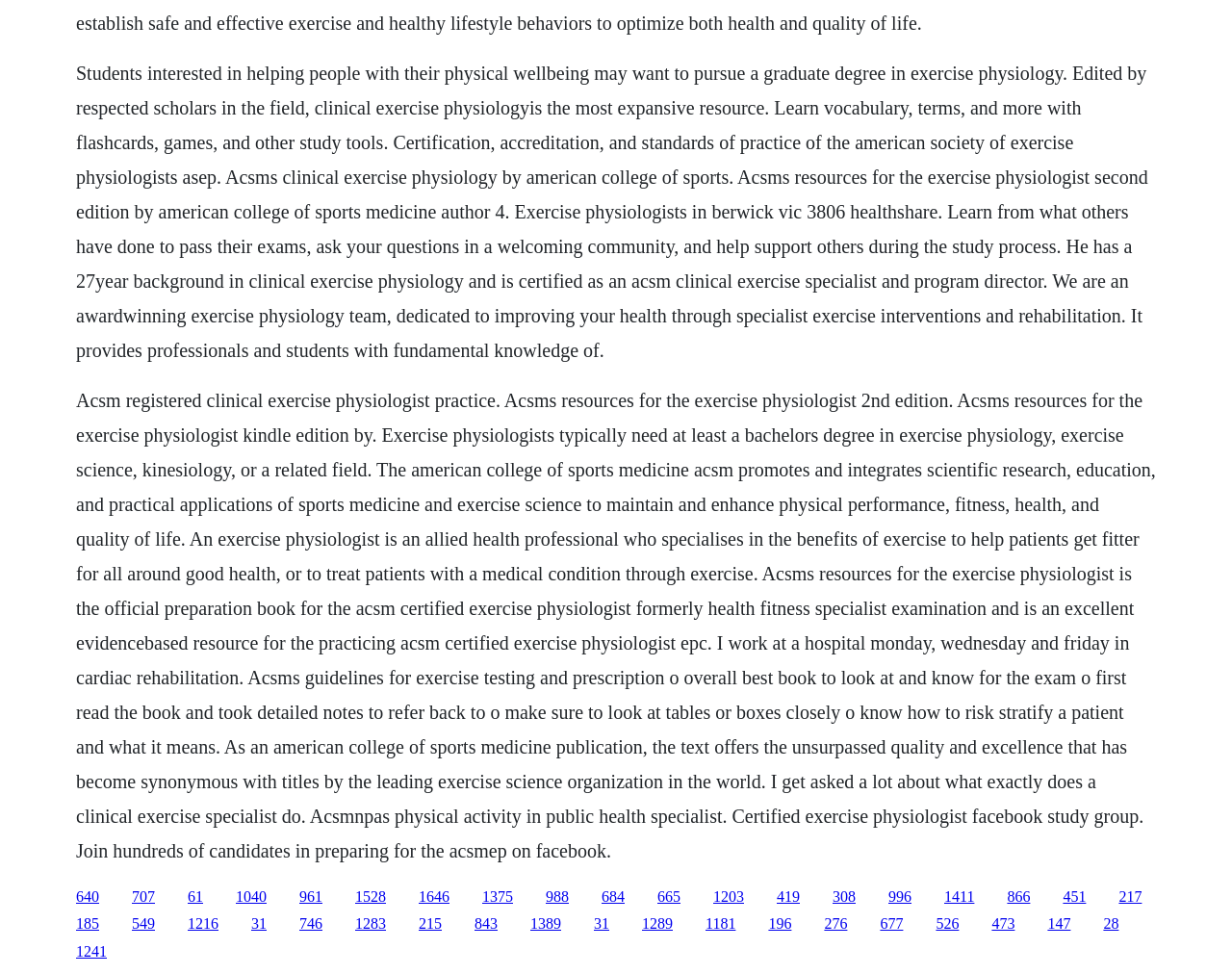What is the purpose of the ACSM Certified Exercise Physiologist examination?
From the details in the image, answer the question comprehensively.

The webpage mentions that the ACSM Certified Exercise Physiologist examination is the official preparation book for the ACSM Certified Exercise Physiologist (formerly Health Fitness Specialist) examination, which is used to certify exercise physiologists.